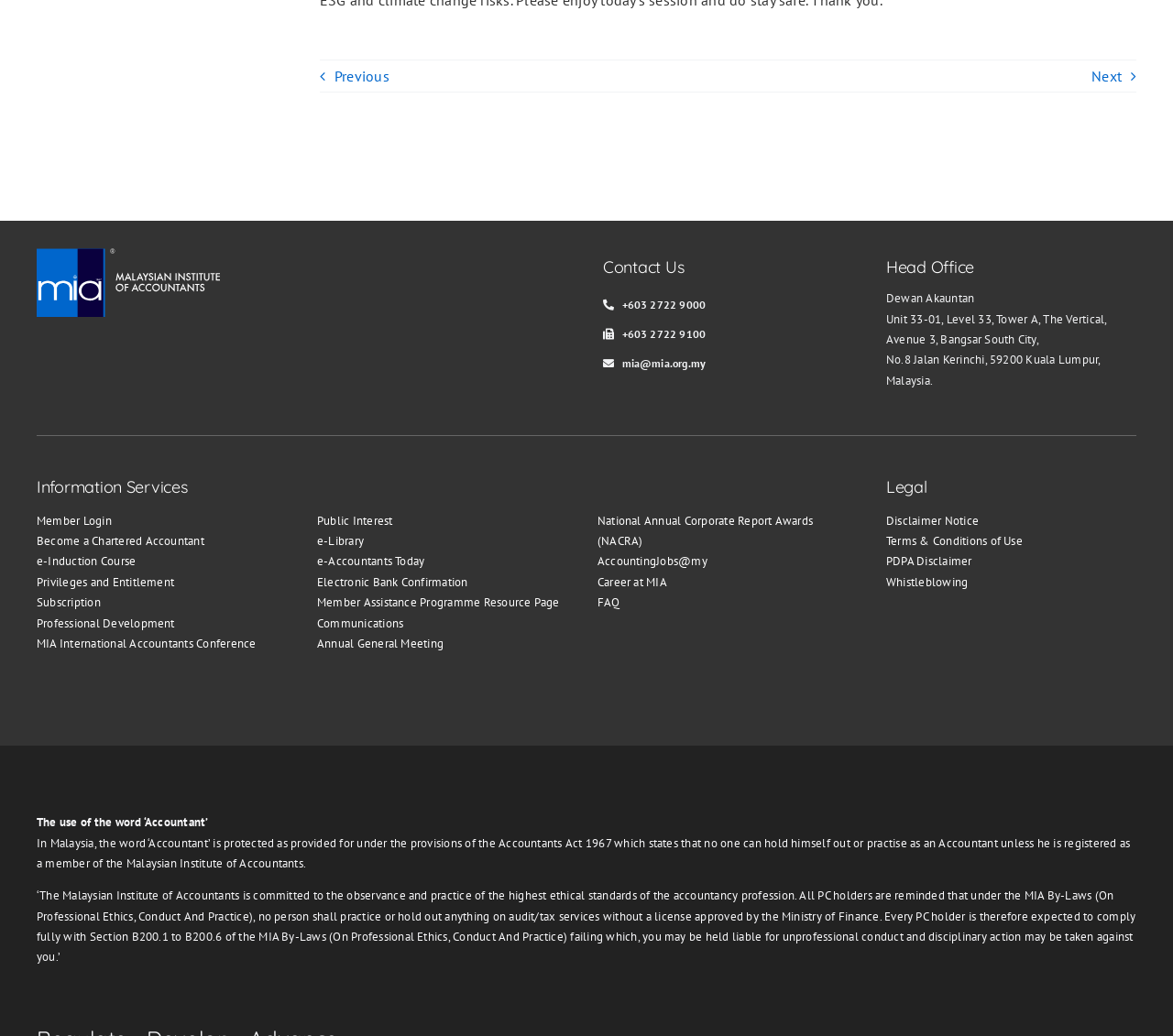Answer the question using only one word or a concise phrase: What is the purpose of the 'Become a Chartered Accountant' link?

To provide information on becoming a chartered accountant